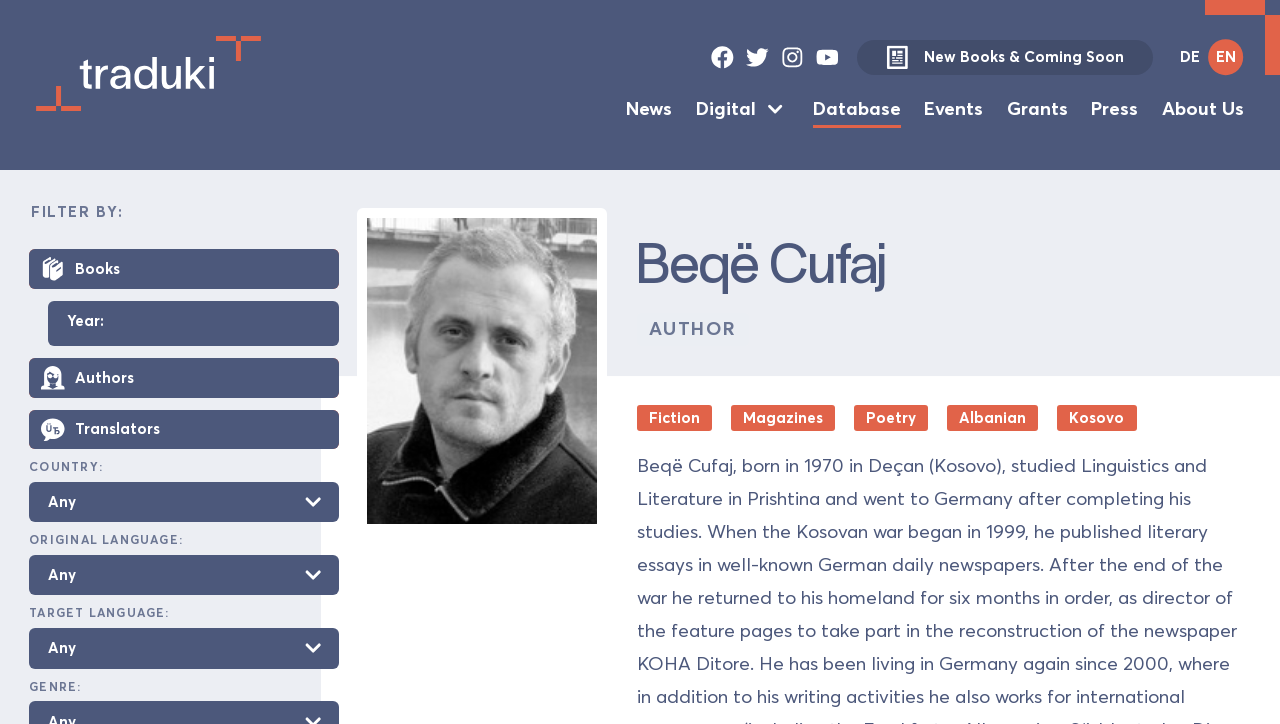Please identify the coordinates of the bounding box for the clickable region that will accomplish this instruction: "Select a country from the dropdown menu".

[0.023, 0.666, 0.264, 0.721]